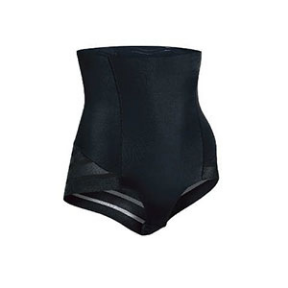Describe the image thoroughly, including all noticeable details.

This image showcases the "Invisible-Line® Mesh High Waist Brief," a stylish and functional piece of shapewear designed to enhance comfort and support. Crafted with a sleek black material, the brief features a high-waisted silhouette that offers coverage while emphasizing a smooth, flattering shape. The mesh detailing adds a touch of elegance and breathability, making it an ideal choice for all-day wear. This shapewear item is part of a collection promoting both style and practicality, perfect for layering under various outfits.